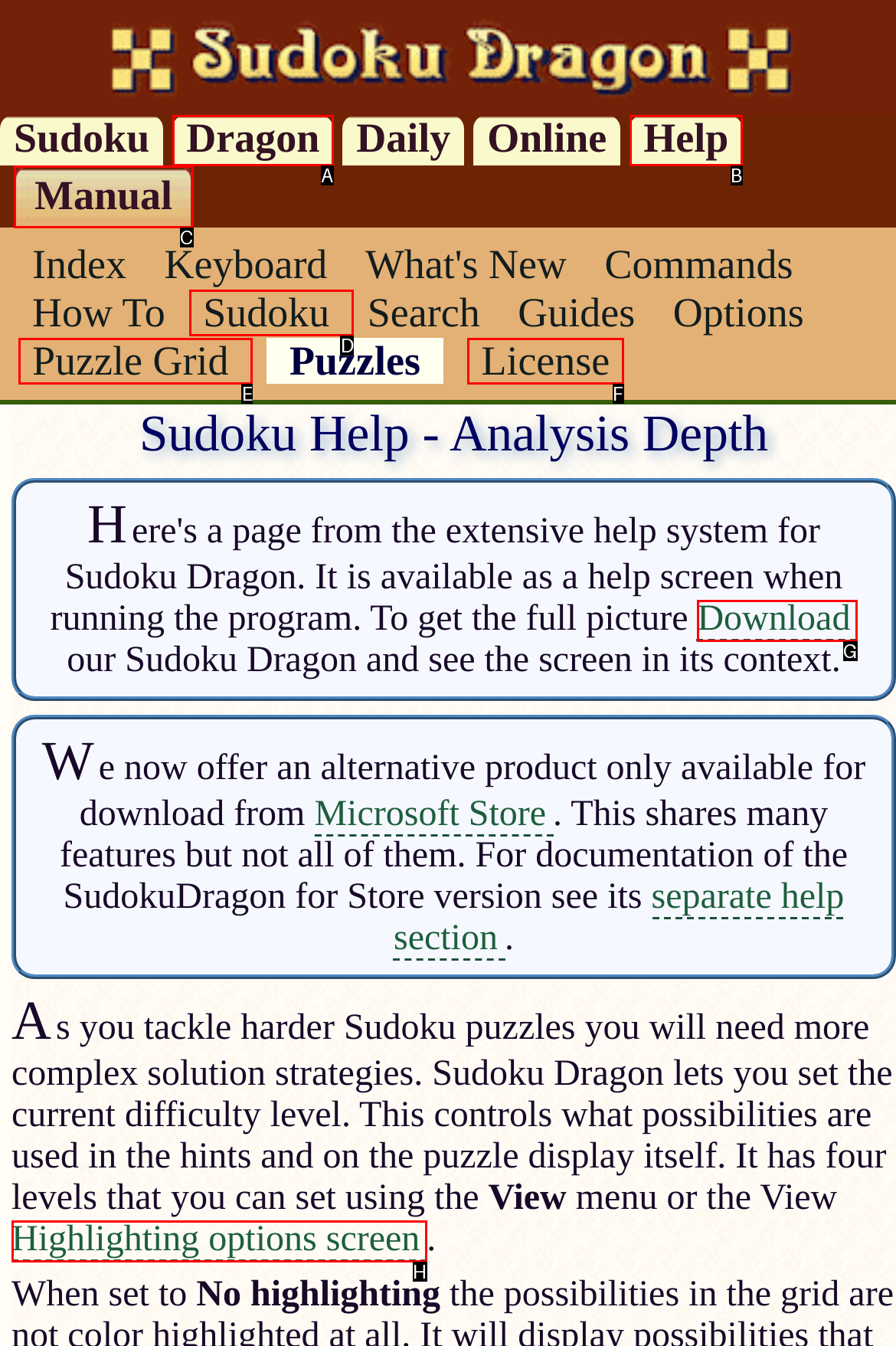From the options shown, which one fits the description: Biography? Respond with the appropriate letter.

None